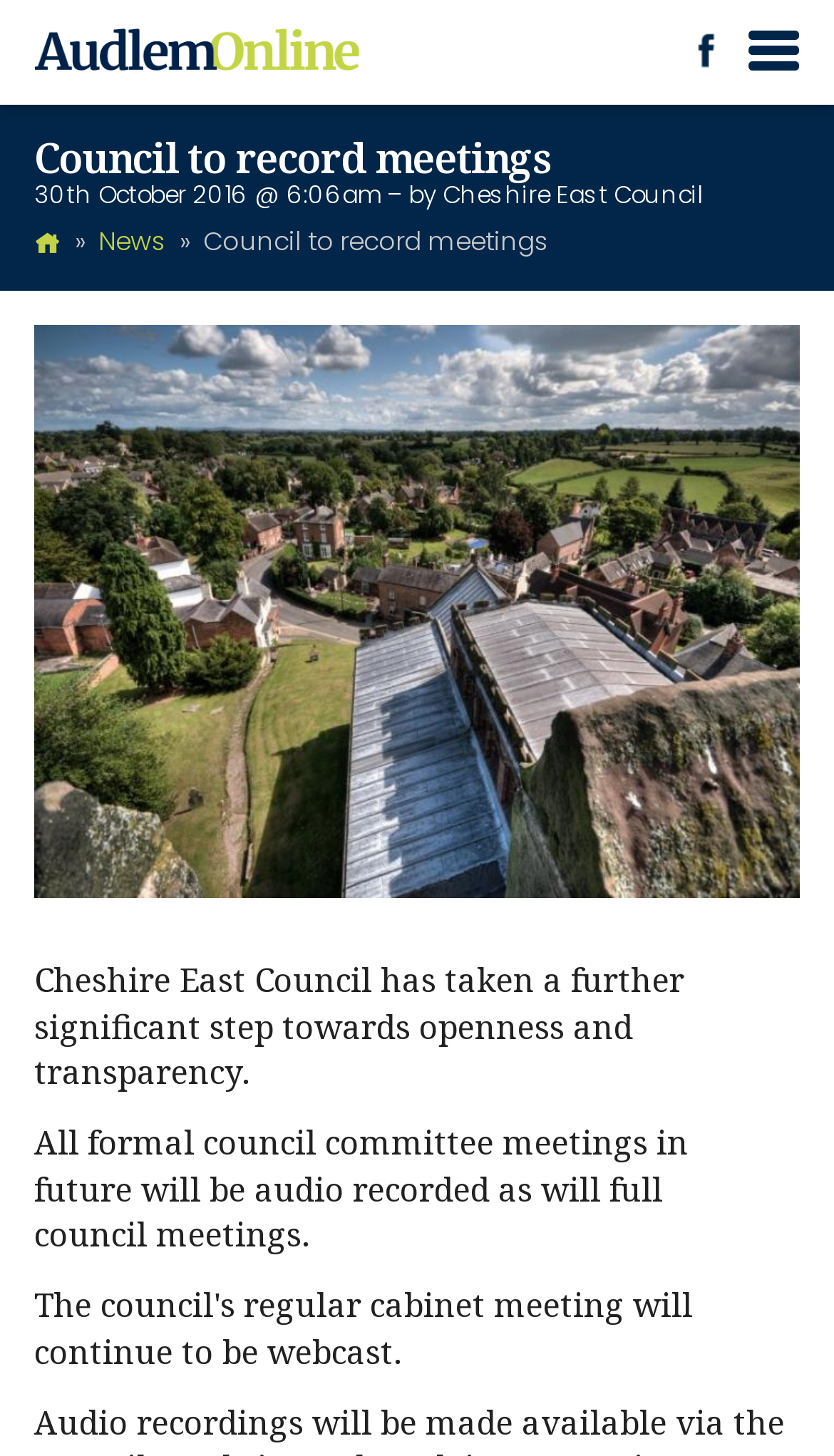Find and provide the bounding box coordinates for the UI element described with: "alt="default"".

[0.041, 0.223, 0.959, 0.617]